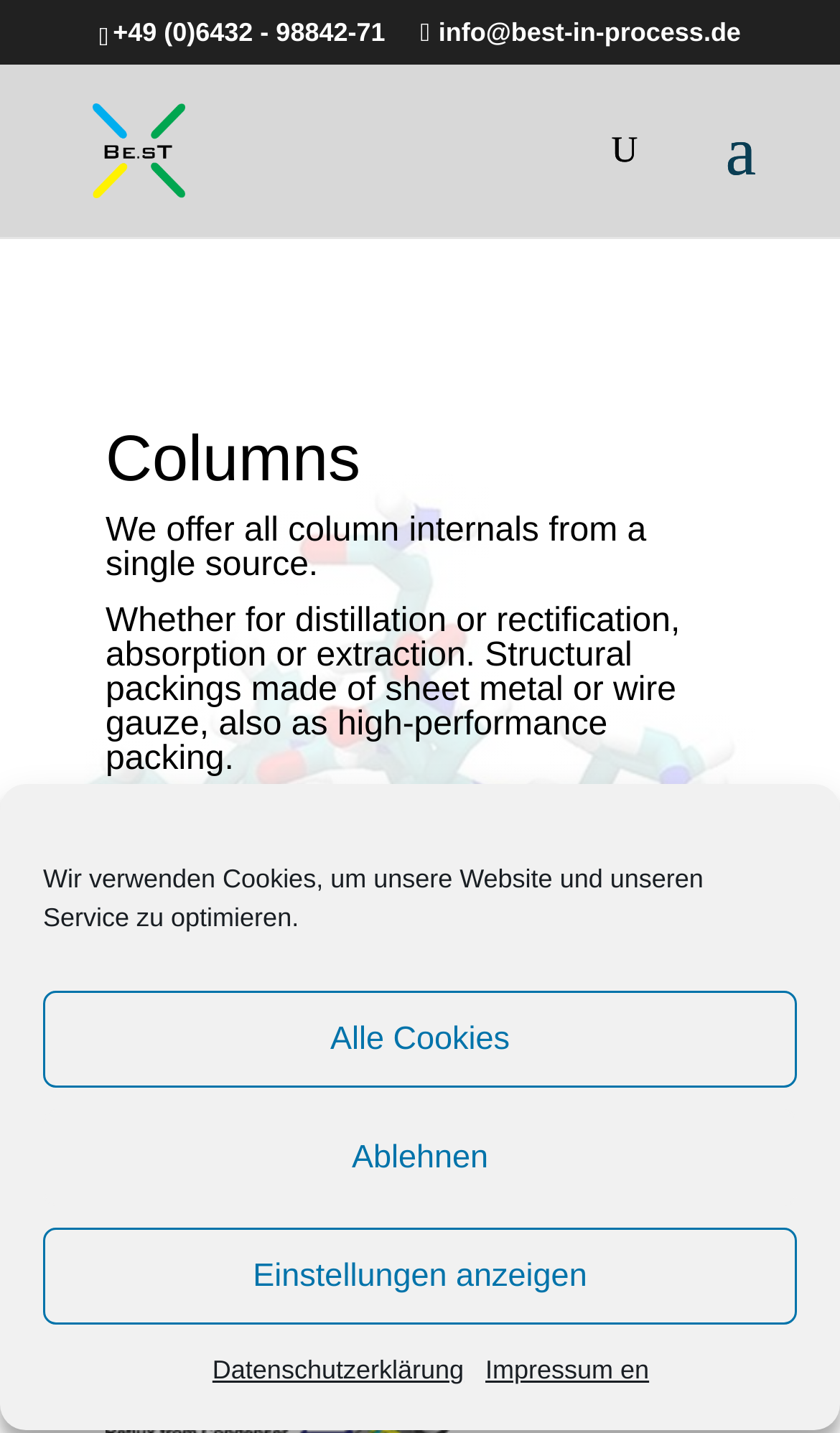Please determine the bounding box coordinates for the element that should be clicked to follow these instructions: "search for something".

[0.5, 0.045, 0.9, 0.047]